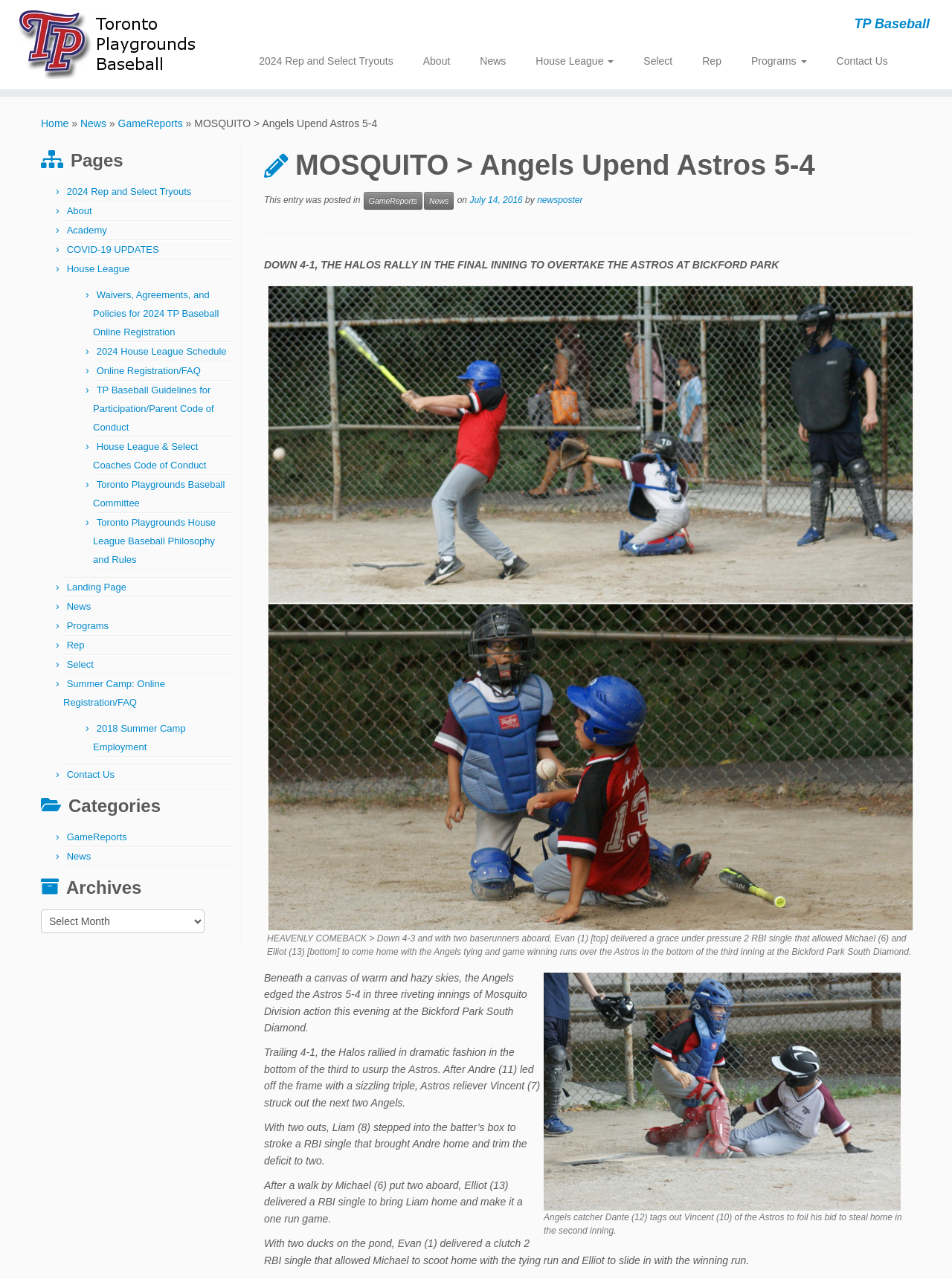Locate the bounding box coordinates of the element that should be clicked to fulfill the instruction: "Click on the 'Contact Us' link".

[0.863, 0.038, 0.933, 0.057]